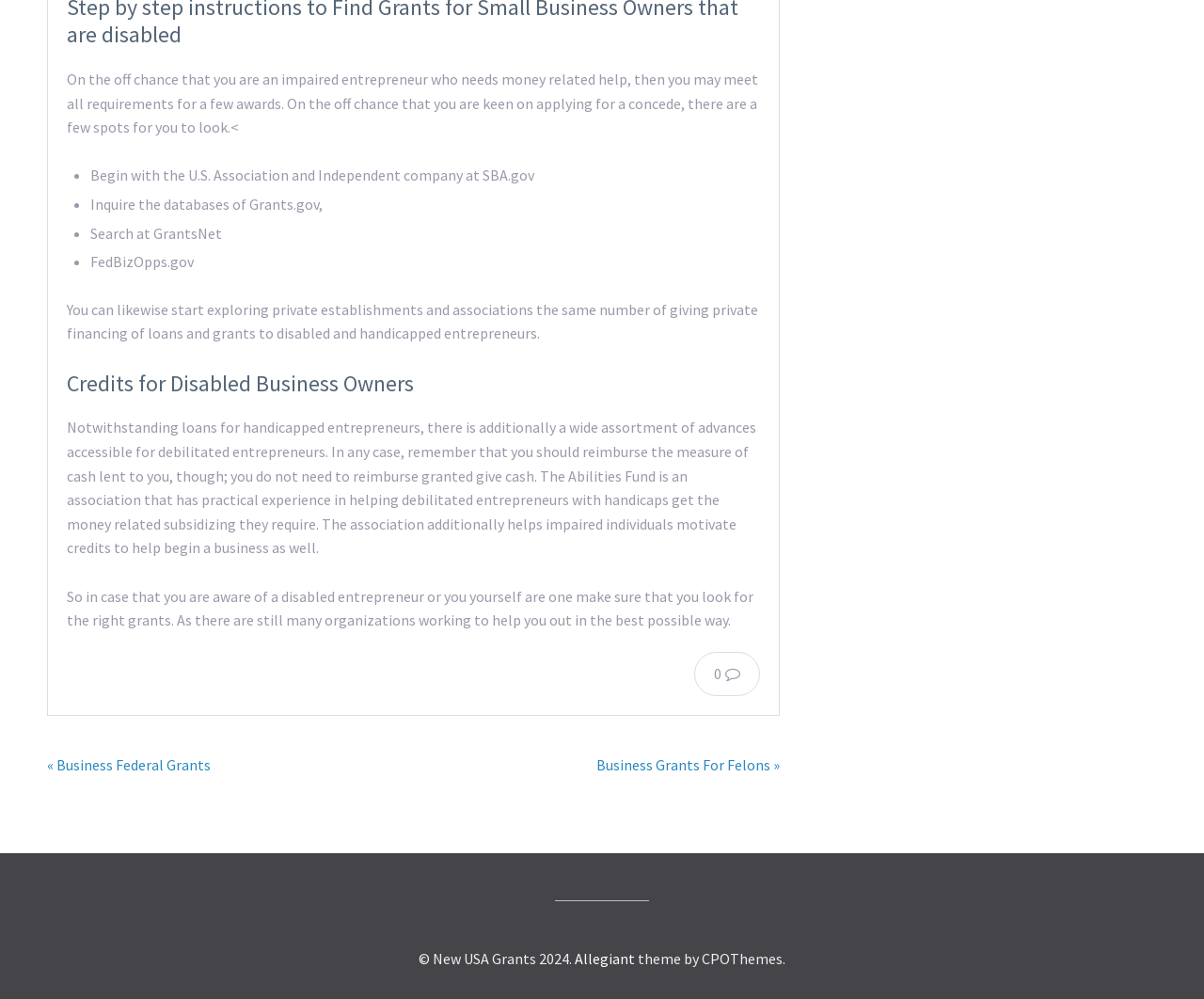Identify the bounding box coordinates for the UI element described as: "Allegiant".

[0.477, 0.95, 0.527, 0.969]